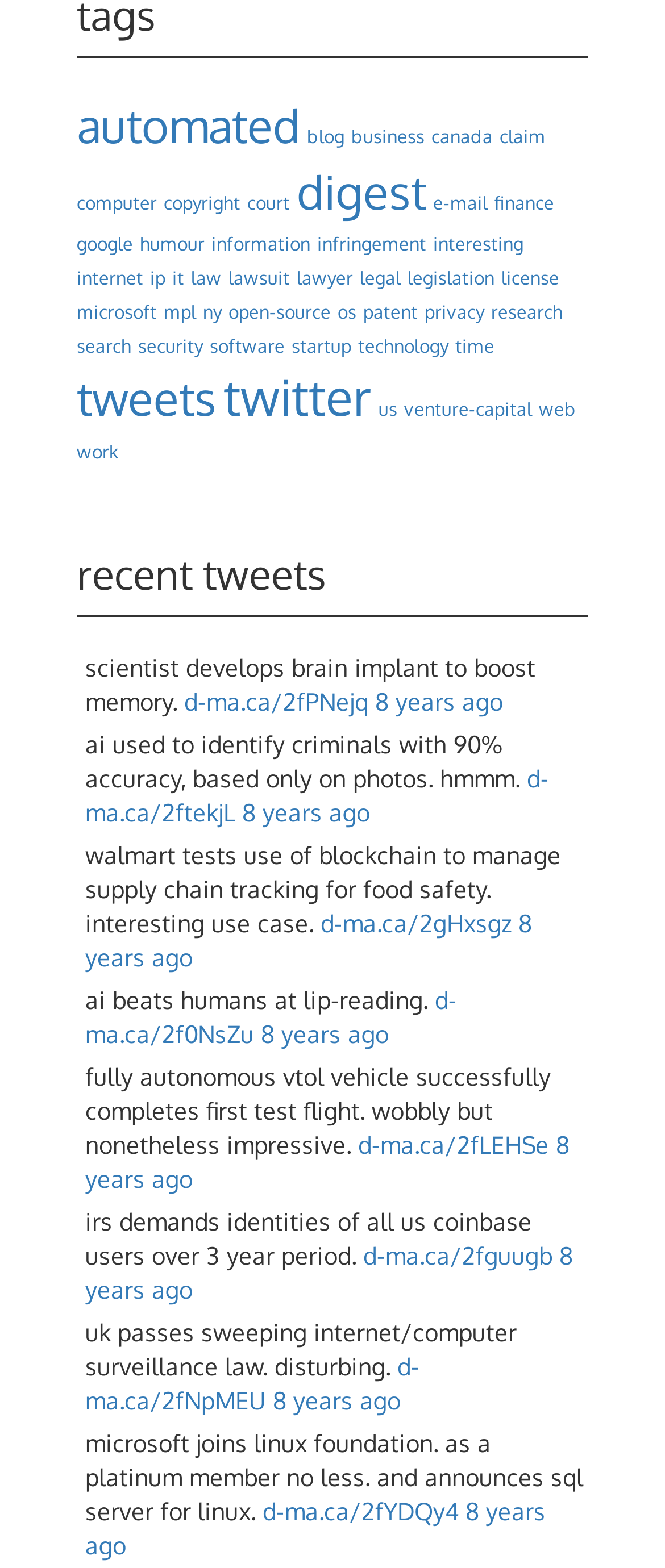Could you specify the bounding box coordinates for the clickable section to complete the following instruction: "Click on 'automated' link"?

[0.115, 0.061, 0.451, 0.098]